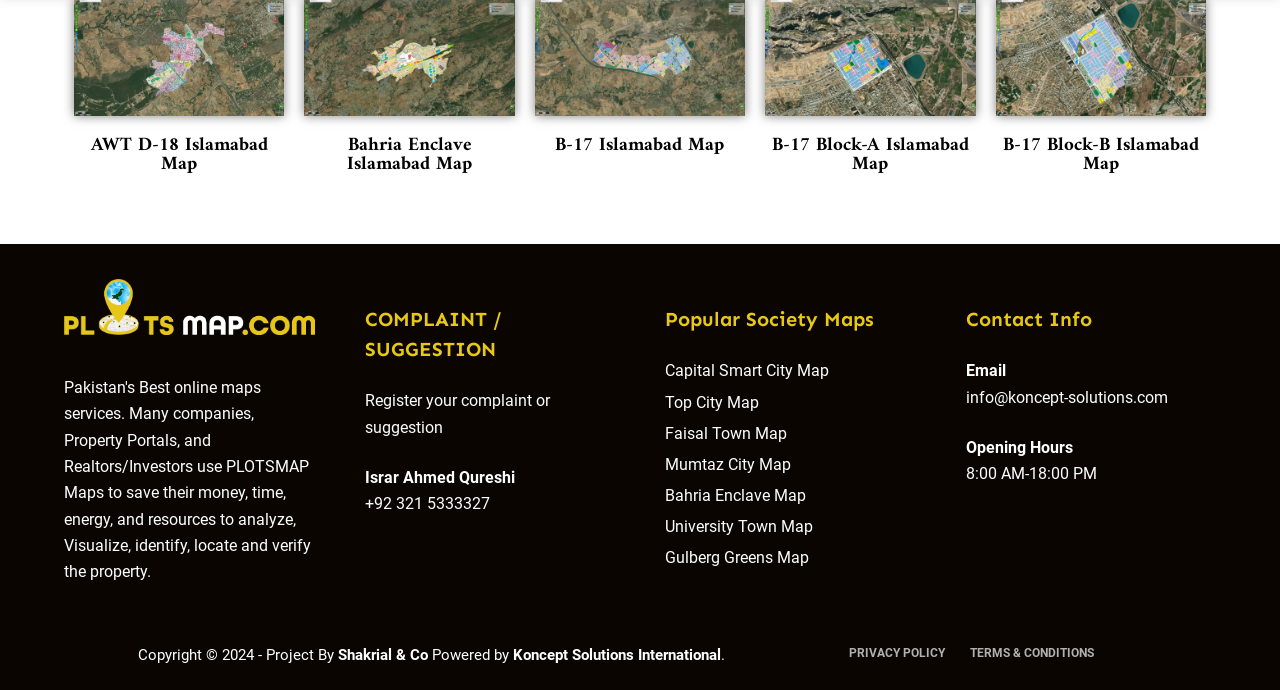Based on the image, give a detailed response to the question: What is the name of the map shown in the figure?

The figure element with bounding box coordinates [0.05, 0.405, 0.246, 0.485] contains an image with the OCR text 'plotsmap-logo', which suggests that the map shown in the figure is related to plotsmap-logo.